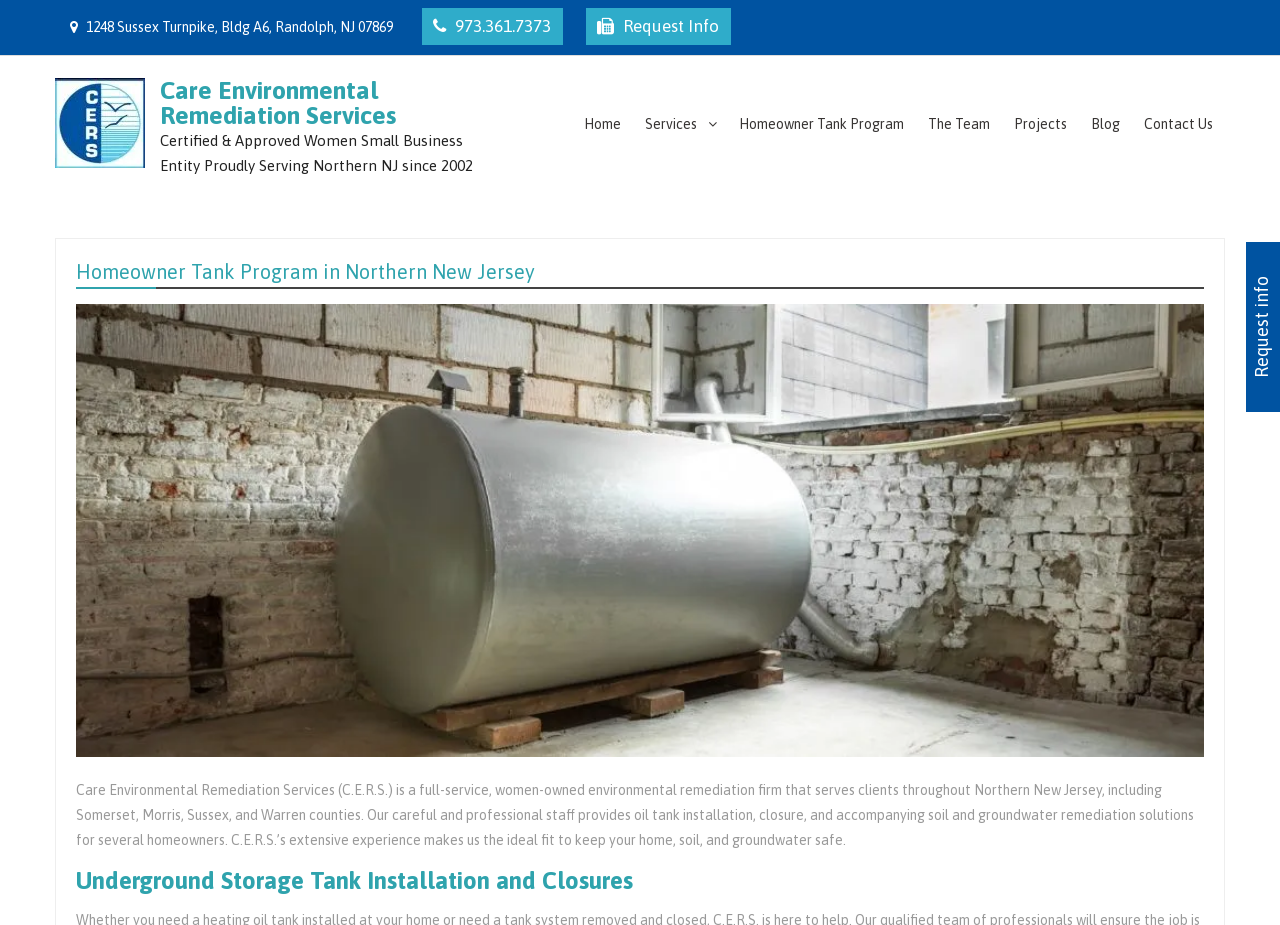Please identify the bounding box coordinates of the region to click in order to complete the given instruction: "View the 'Blog' page". The coordinates should be four float numbers between 0 and 1, i.e., [left, top, right, bottom].

[0.843, 0.099, 0.884, 0.17]